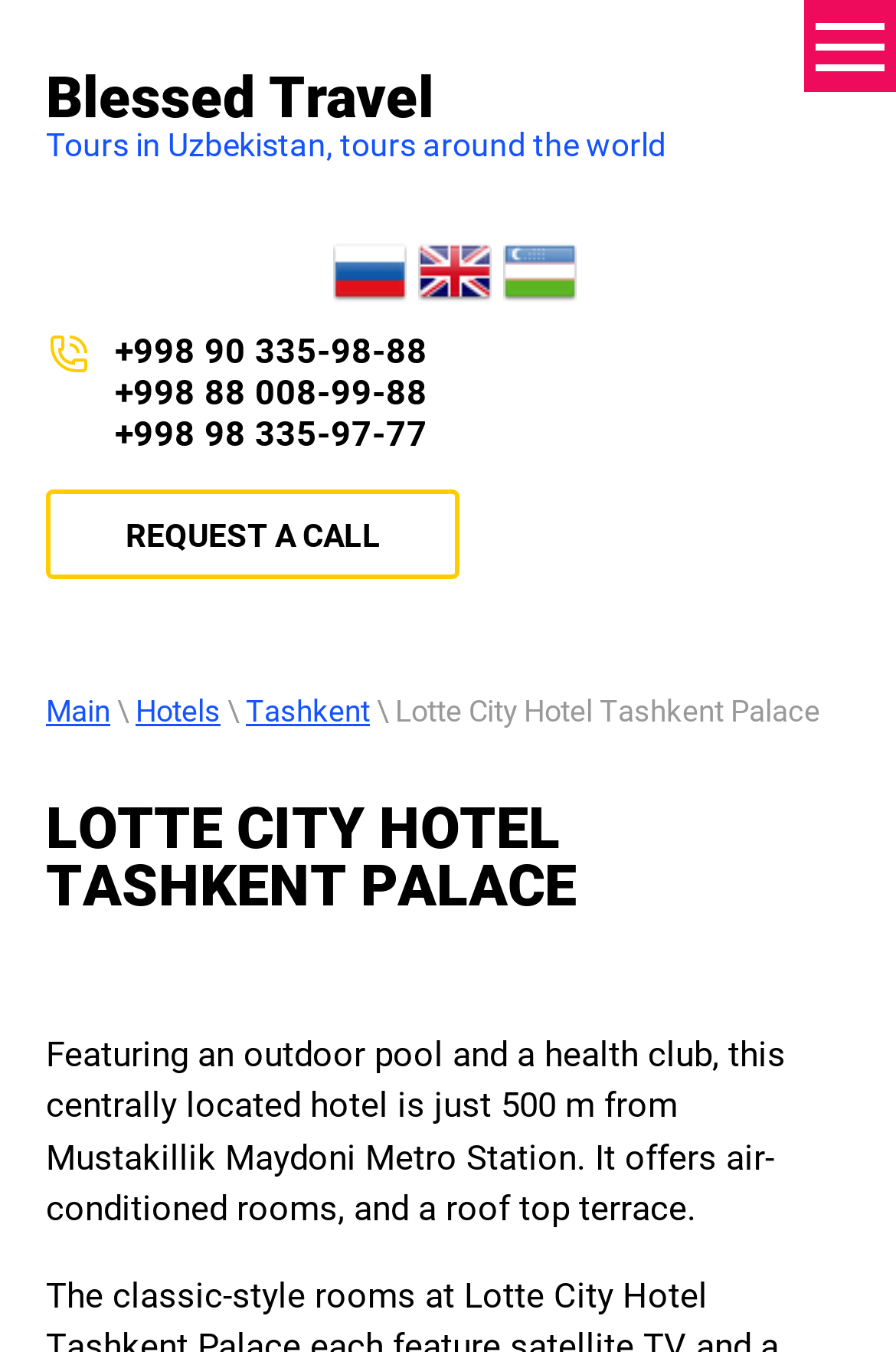Provide the bounding box coordinates of the section that needs to be clicked to accomplish the following instruction: "View 'Tashkent' page."

[0.274, 0.513, 0.413, 0.539]